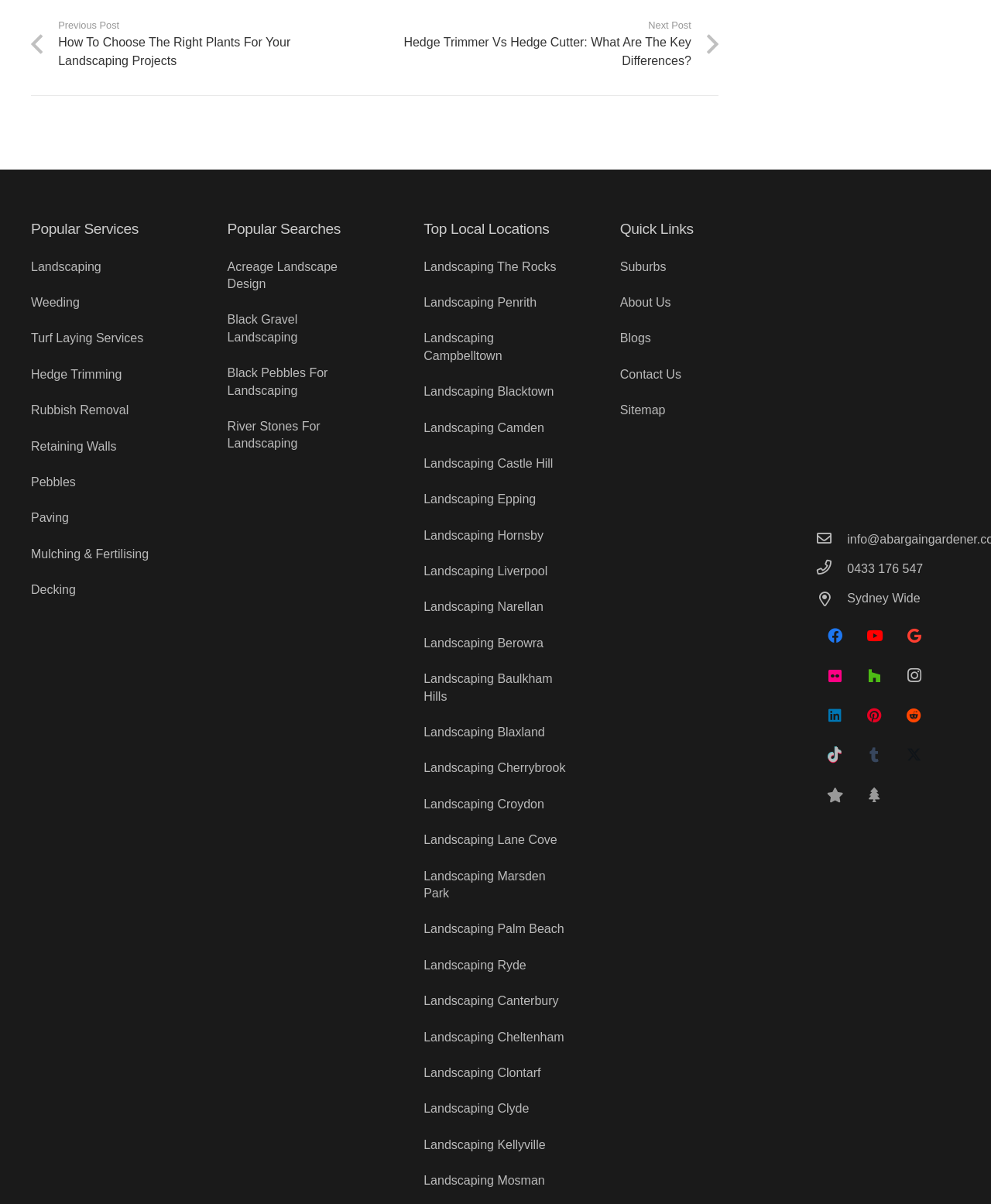Based on what you see in the screenshot, provide a thorough answer to this question: How many local locations are listed?

Under the 'Top Local Locations' heading, there are 24 links to different local locations, including The Rocks, Penrith, Campbelltown, Blacktown, and others.